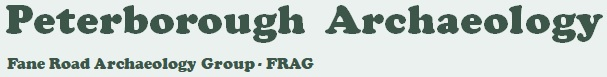Please reply with a single word or brief phrase to the question: 
What does the font of the logo convey?

Professionalism and authority